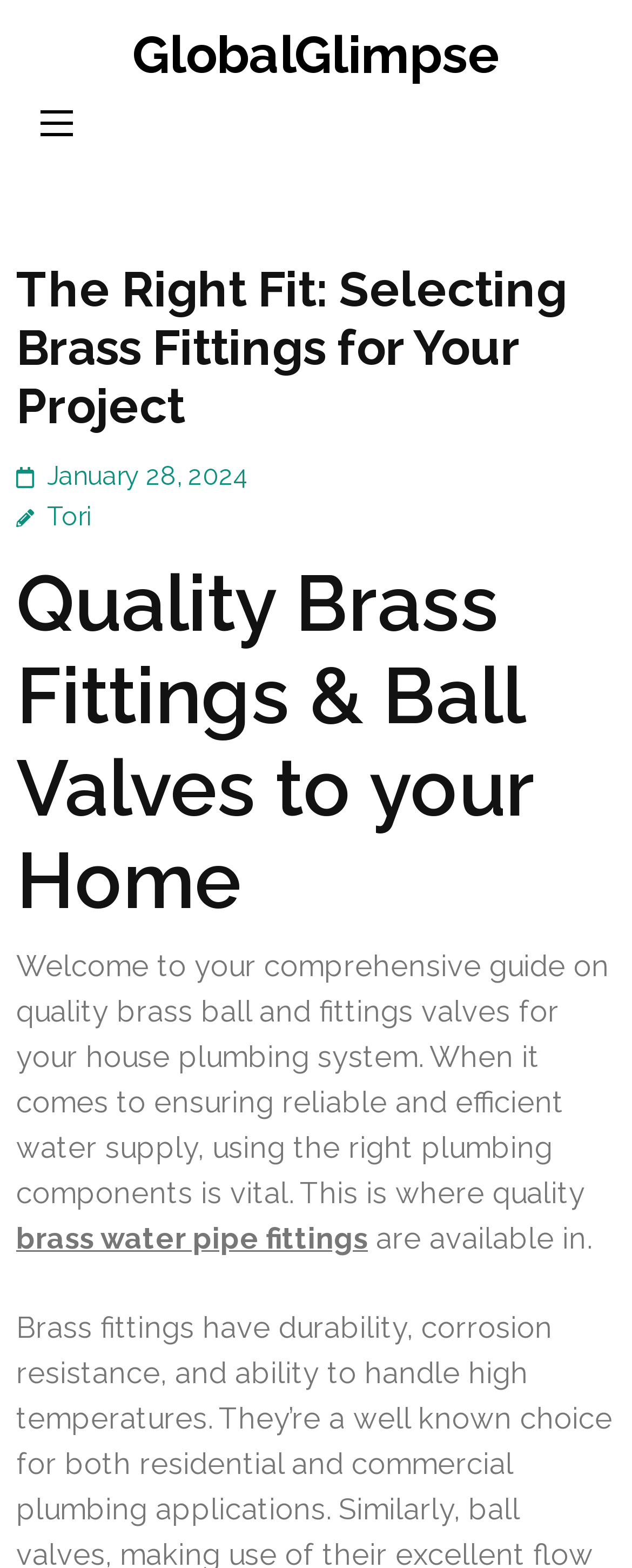Provide a short answer using a single word or phrase for the following question: 
What type of fittings are discussed in this article?

Brass fittings